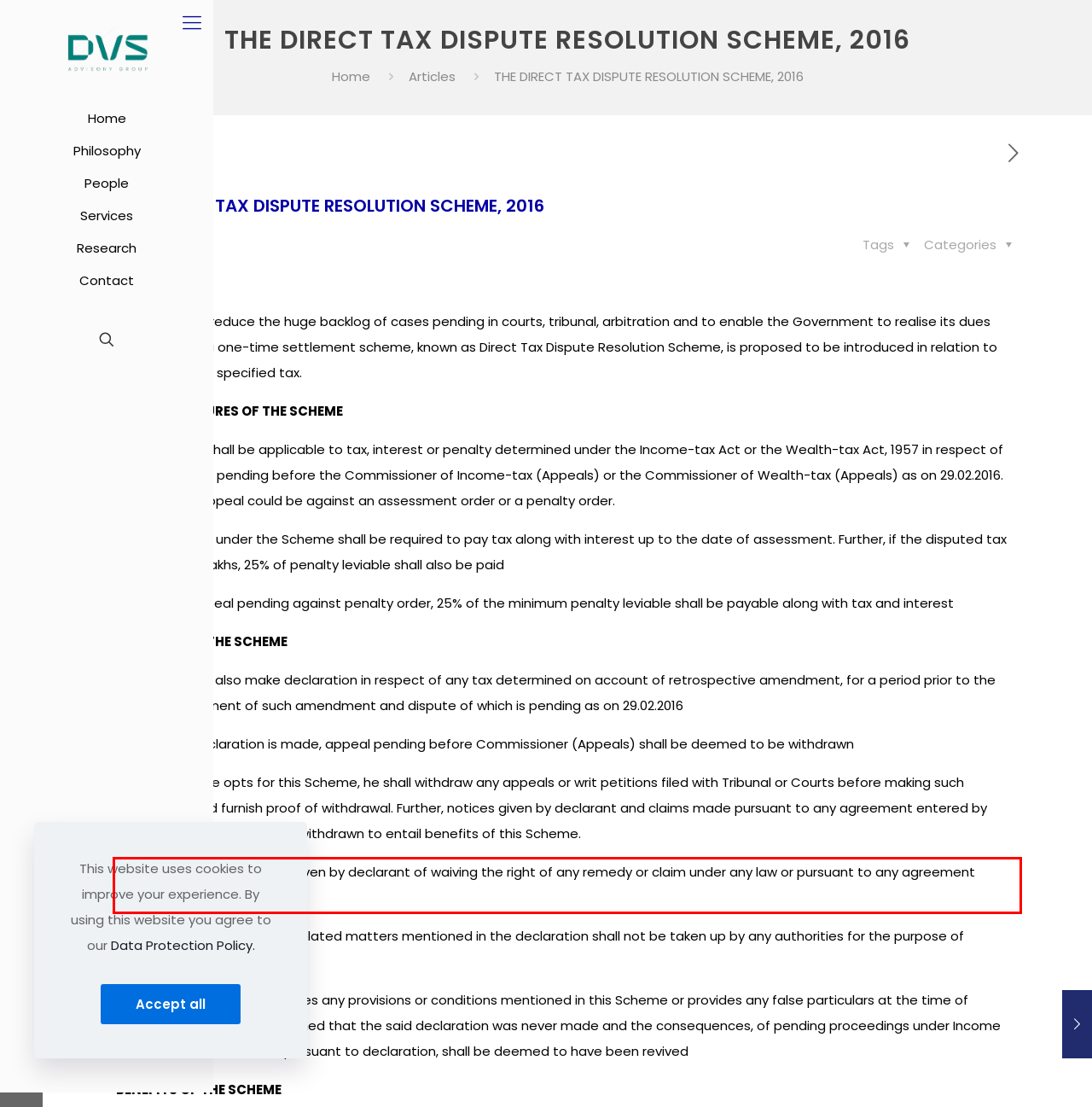Using the provided screenshot, read and generate the text content within the red-bordered area.

– An undertaking has to be given by declarant of waiving the right of any remedy or claim under any law or pursuant to any agreement entered by India